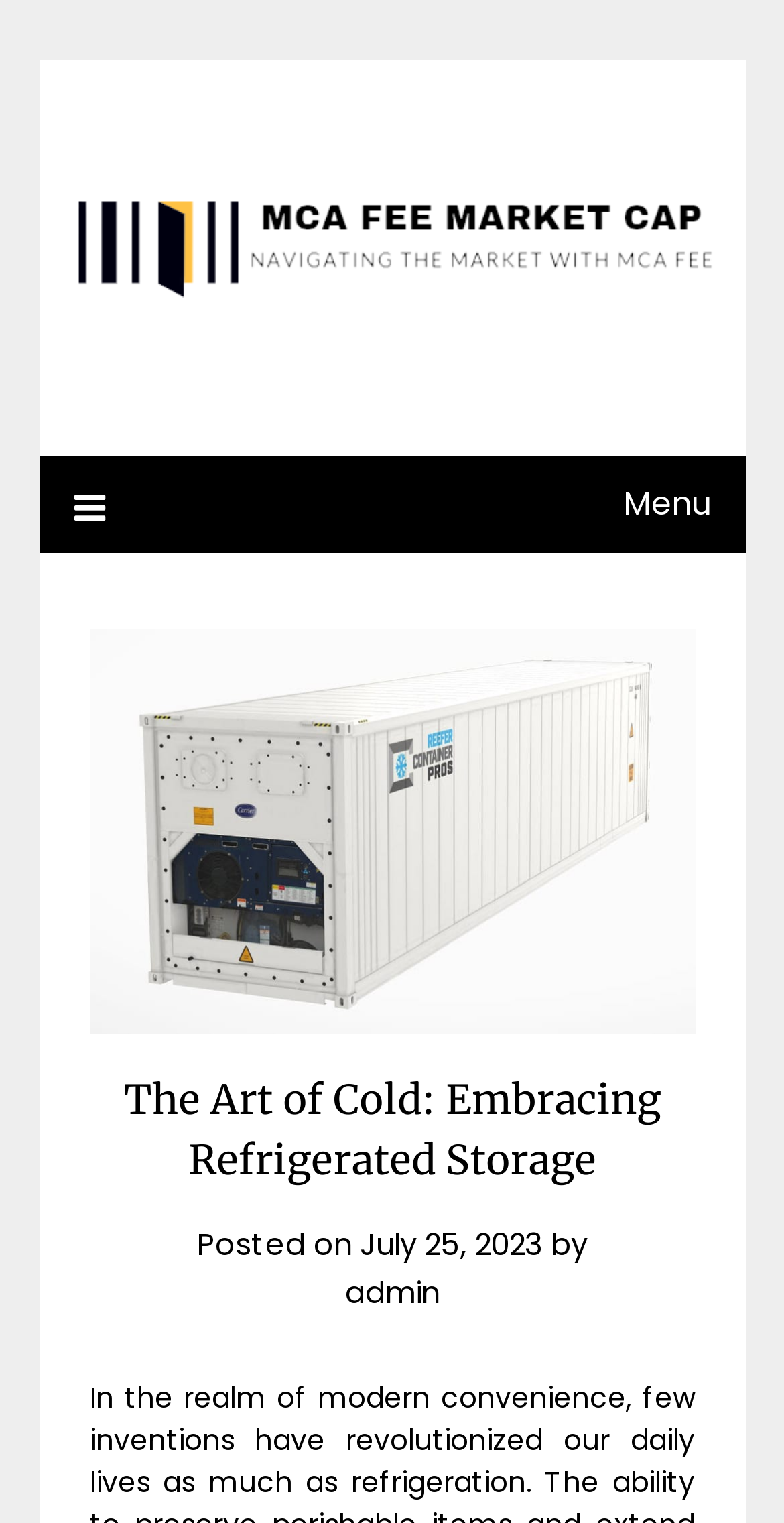What is the date of the latest article?
Please provide a single word or phrase as your answer based on the screenshot.

July 25, 2023